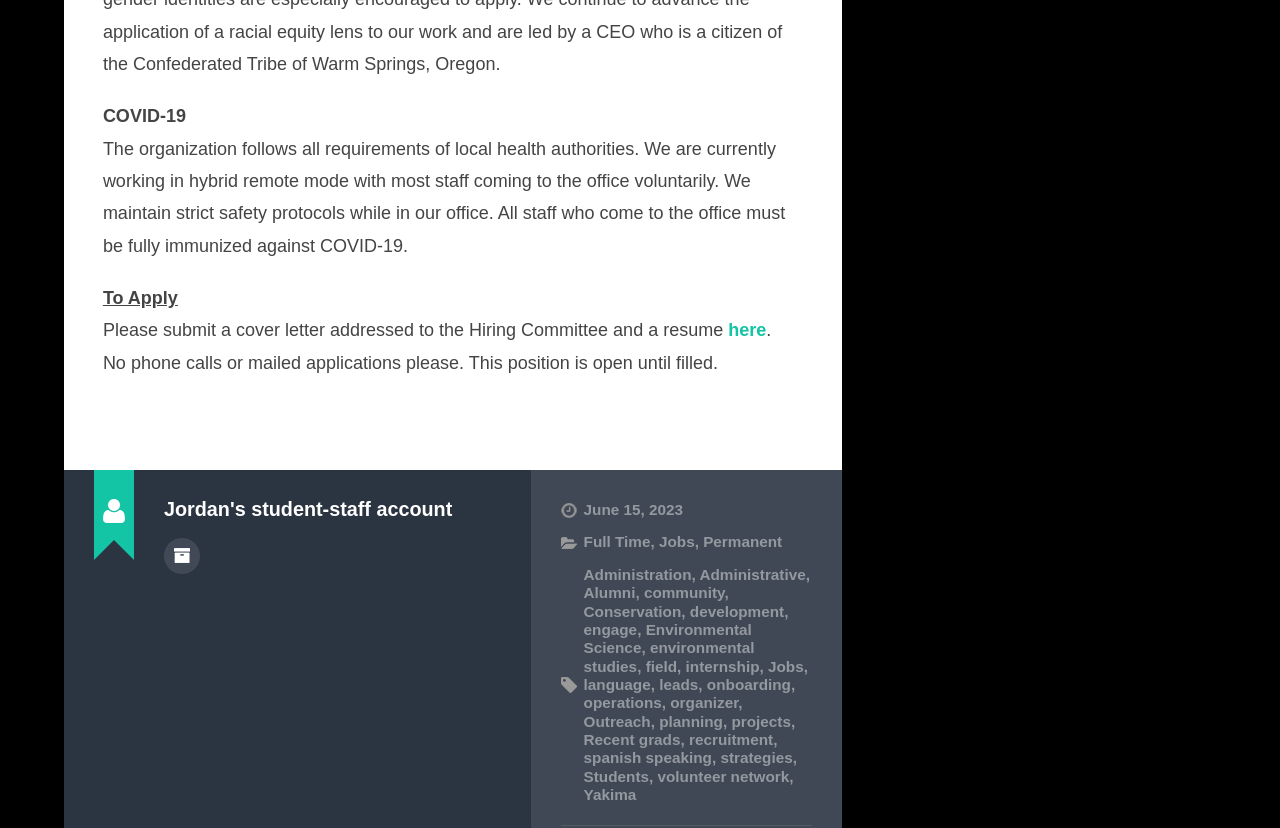Find the bounding box coordinates of the clickable area required to complete the following action: "Click on 'here' to apply".

[0.569, 0.387, 0.599, 0.411]